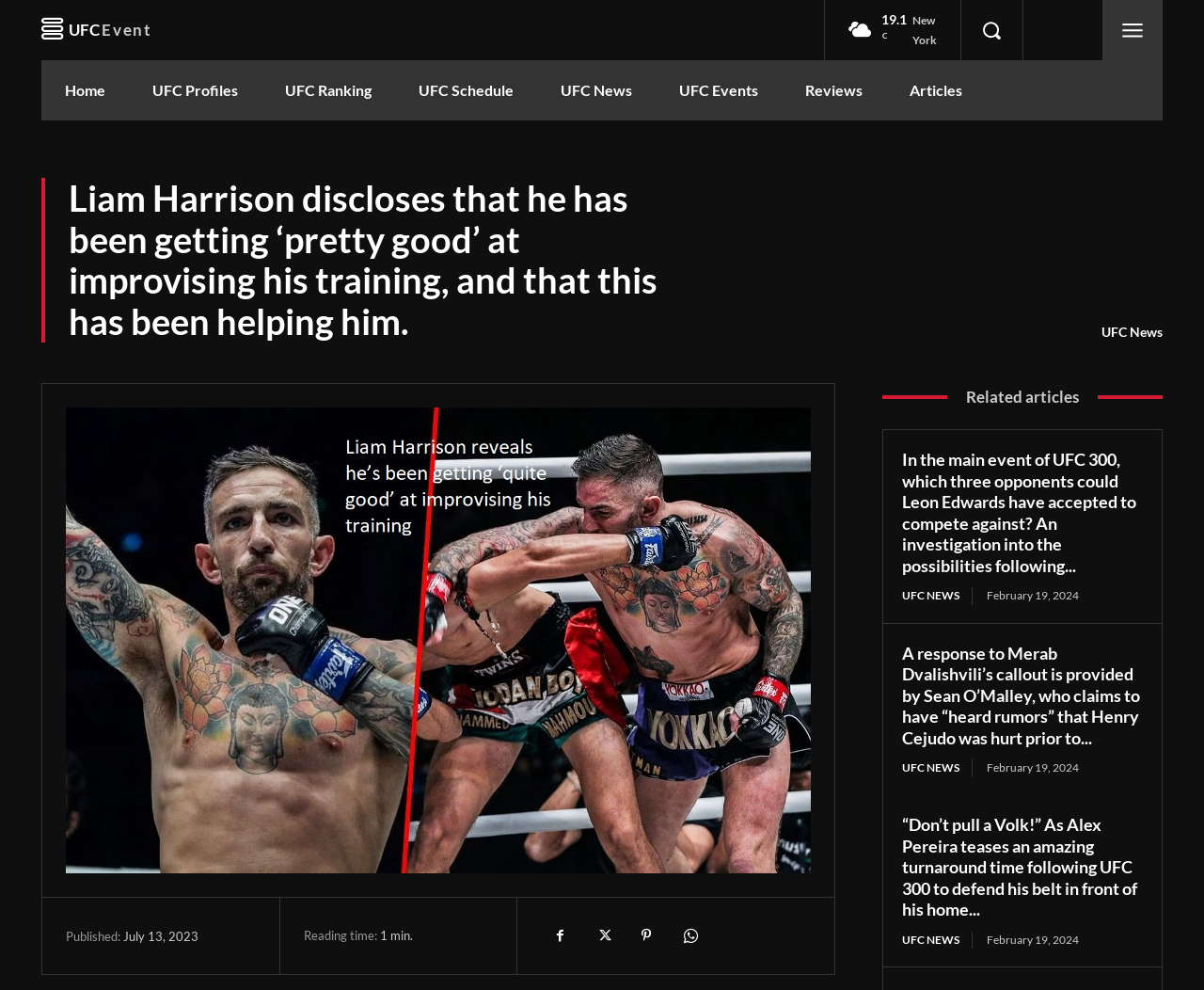Please provide a detailed answer to the question below based on the screenshot: 
What is the reading time of the article?

I found the answer by looking at the text 'Reading time: min.' which is a static text element on the webpage.